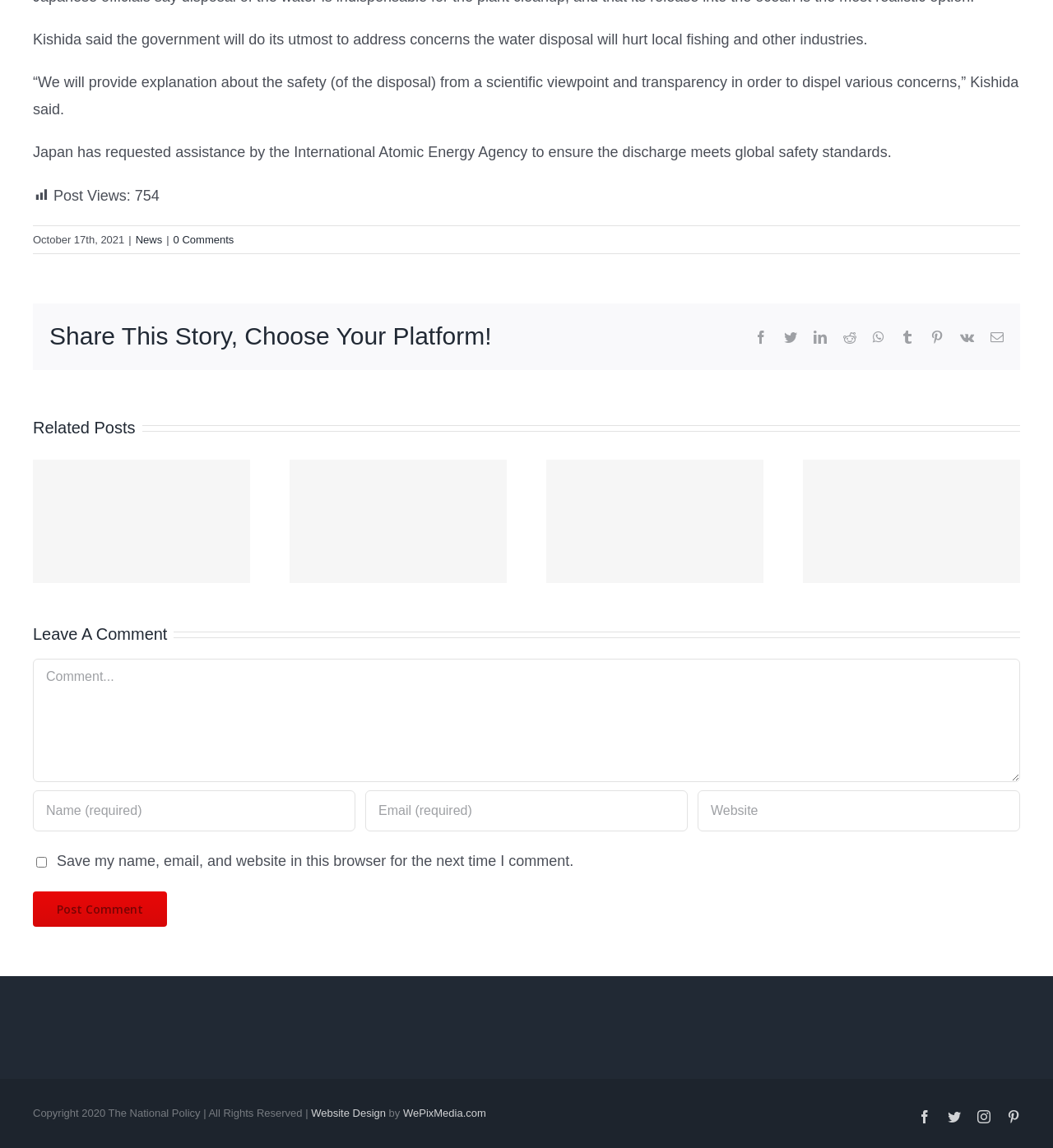Please determine the bounding box coordinates, formatted as (top-left x, top-left y, bottom-right x, bottom-right y), with all values as floating point numbers between 0 and 1. Identify the bounding box of the region described as: (800) 875-6272

None